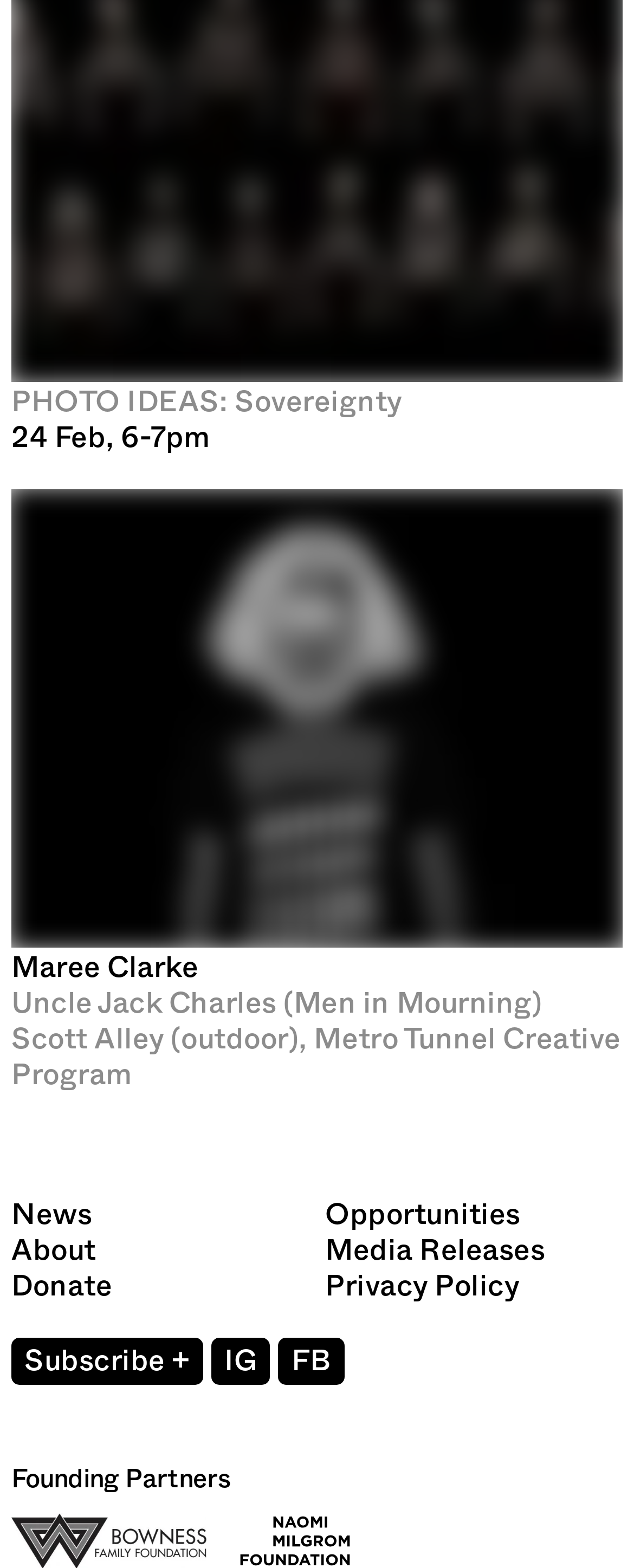Pinpoint the bounding box coordinates of the clickable element to carry out the following instruction: "Subscribe to newsletter."

[0.018, 0.853, 0.32, 0.883]